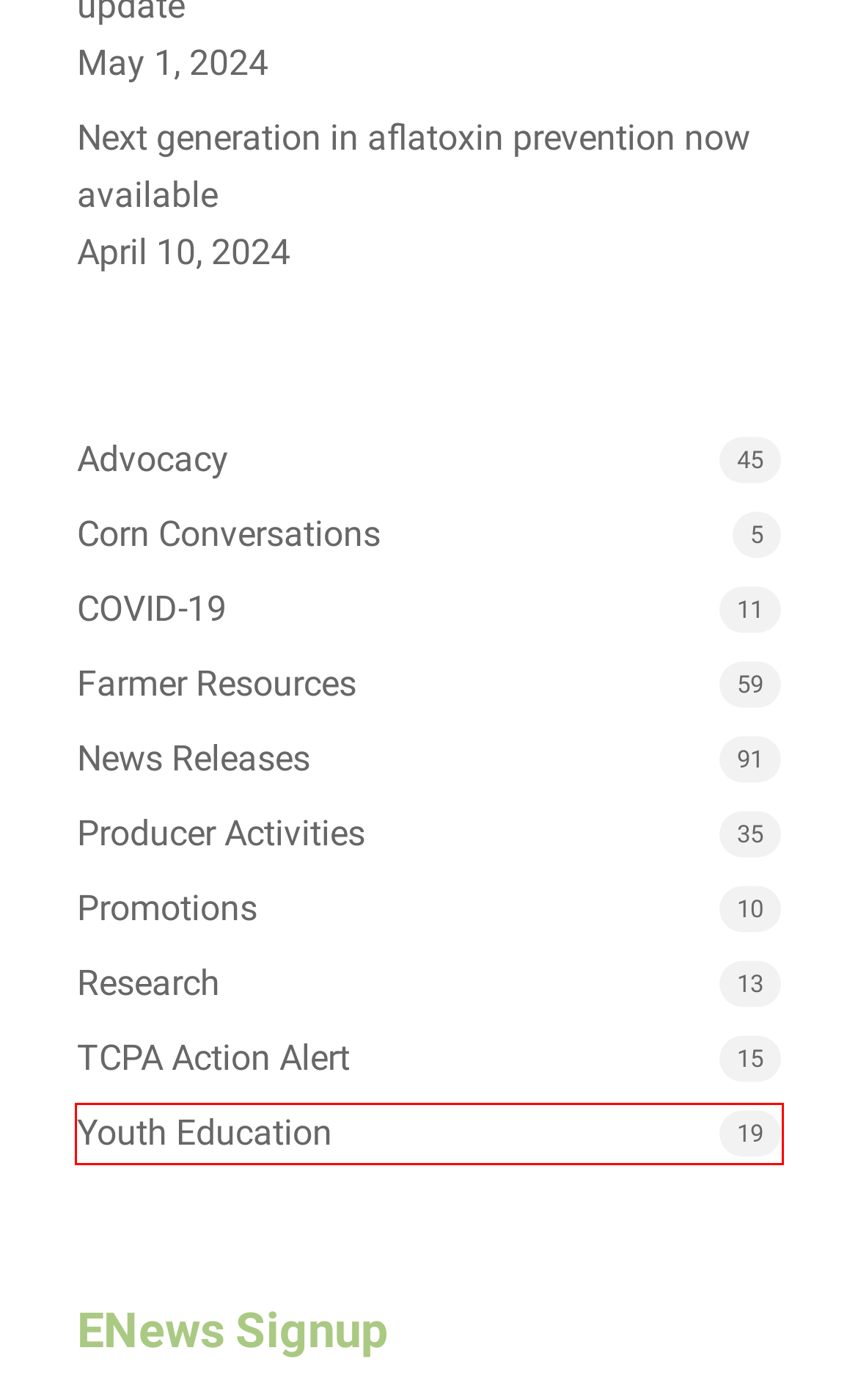Review the webpage screenshot provided, noting the red bounding box around a UI element. Choose the description that best matches the new webpage after clicking the element within the bounding box. The following are the options:
A. Promotions – Texas Corn Producers
B. News Releases – Texas Corn Producers
C. Advocacy – Texas Corn Producers
D. Corn Conversations – Texas Corn Producers
E. Next generation in aflatoxin prevention now available – Texas Corn Producers
F. Producer Activities – Texas Corn Producers
G. COVID-19 – Texas Corn Producers
H. Youth Education – Texas Corn Producers

H